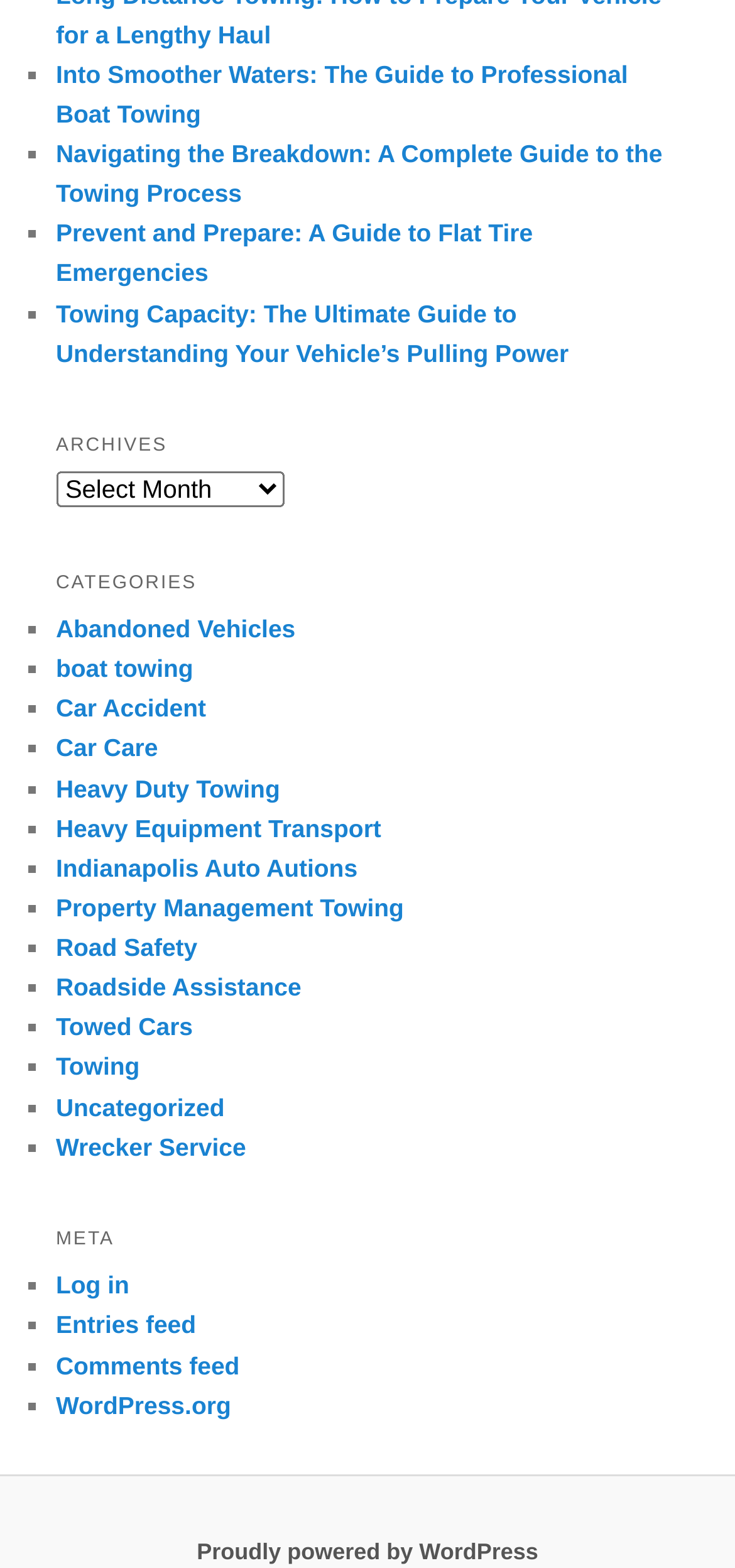What is the purpose of the 'ARCHIVES' section?
Please ensure your answer to the question is detailed and covers all necessary aspects.

The 'ARCHIVES' section appears to provide a way for users to access past articles or blog posts, possibly organized by date or category.